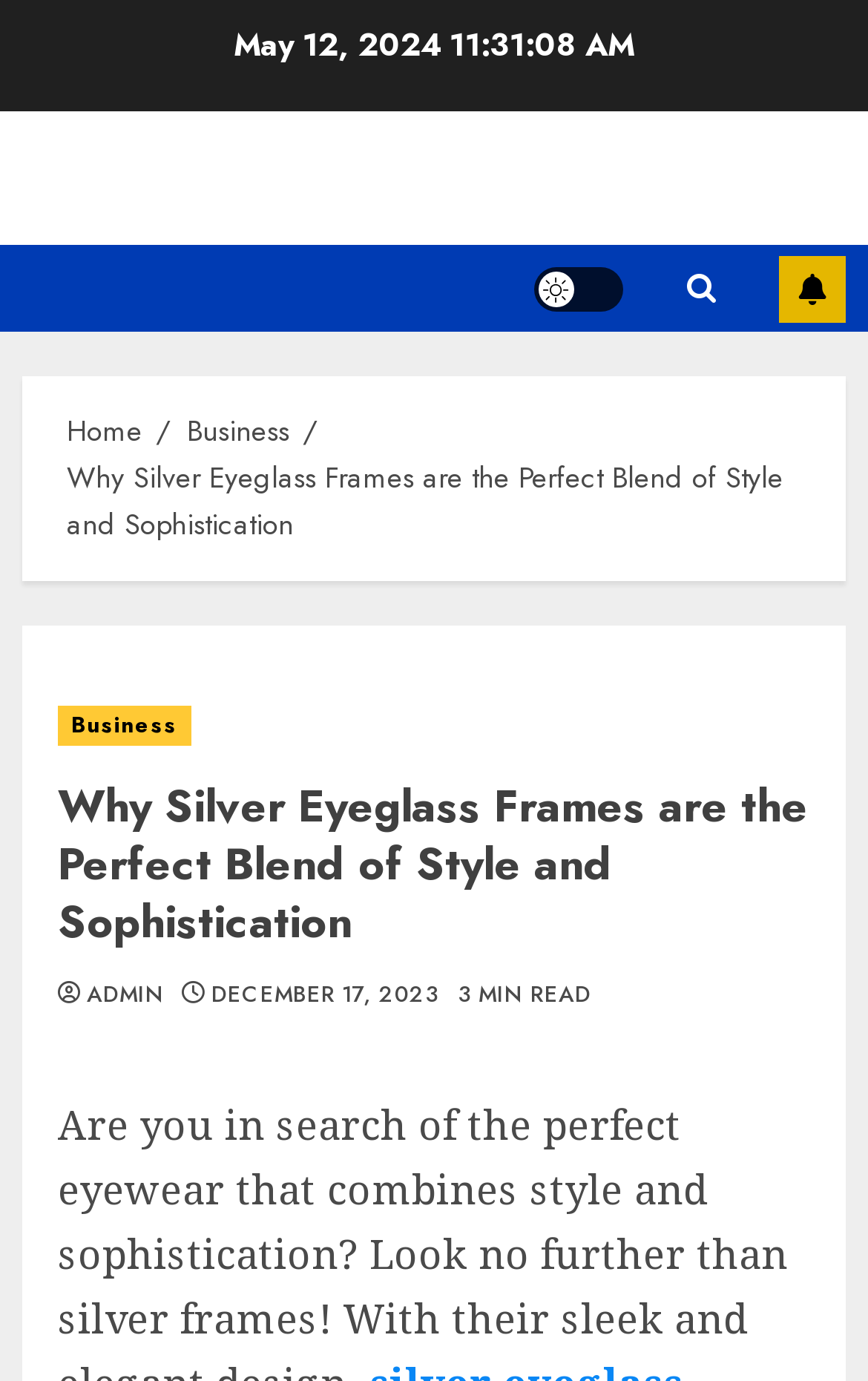Pinpoint the bounding box coordinates of the clickable element to carry out the following instruction: "Go to home page."

[0.077, 0.297, 0.164, 0.329]